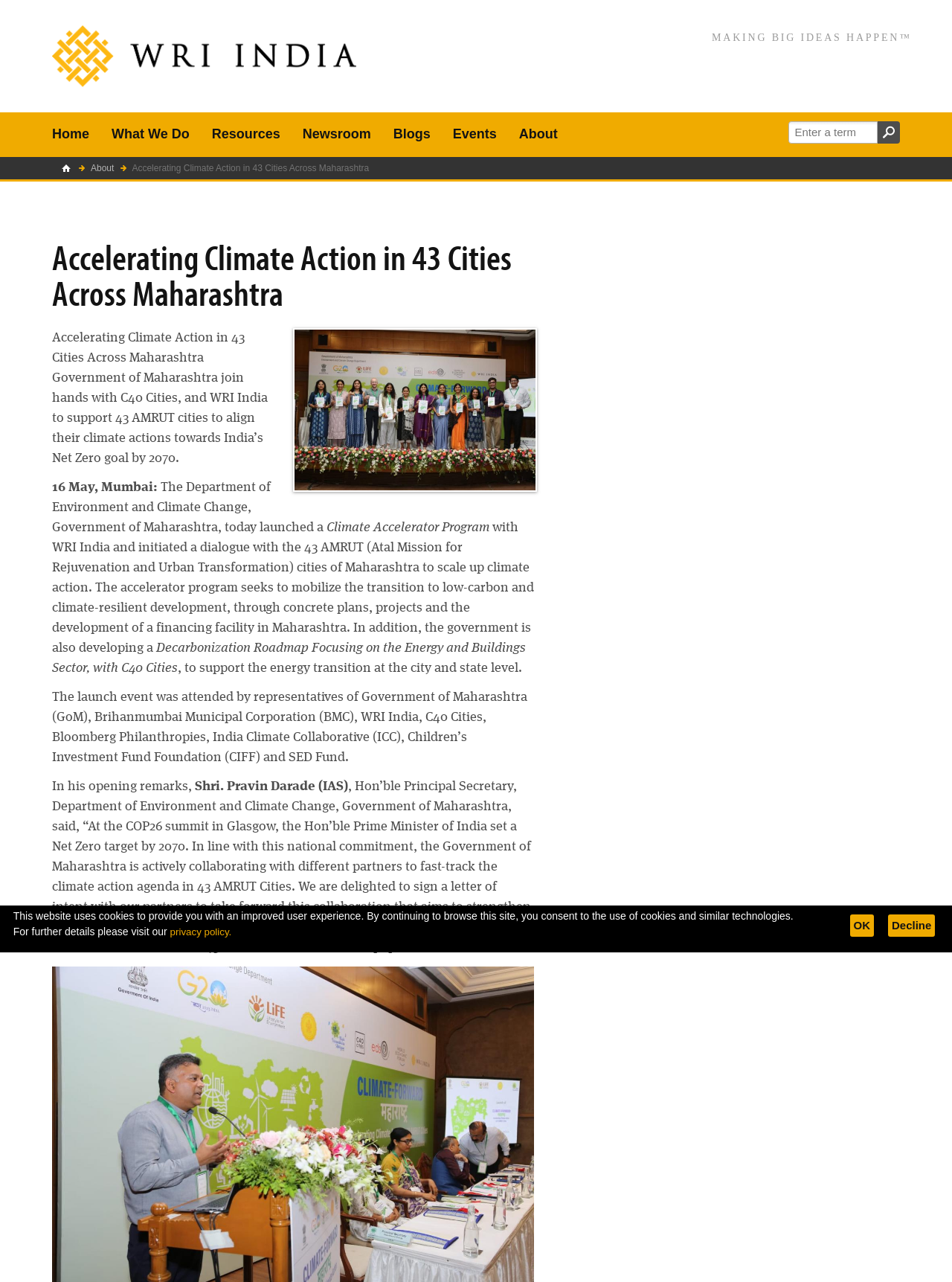Locate the bounding box coordinates of the element's region that should be clicked to carry out the following instruction: "Search for something". The coordinates need to be four float numbers between 0 and 1, i.e., [left, top, right, bottom].

[0.828, 0.095, 0.922, 0.112]